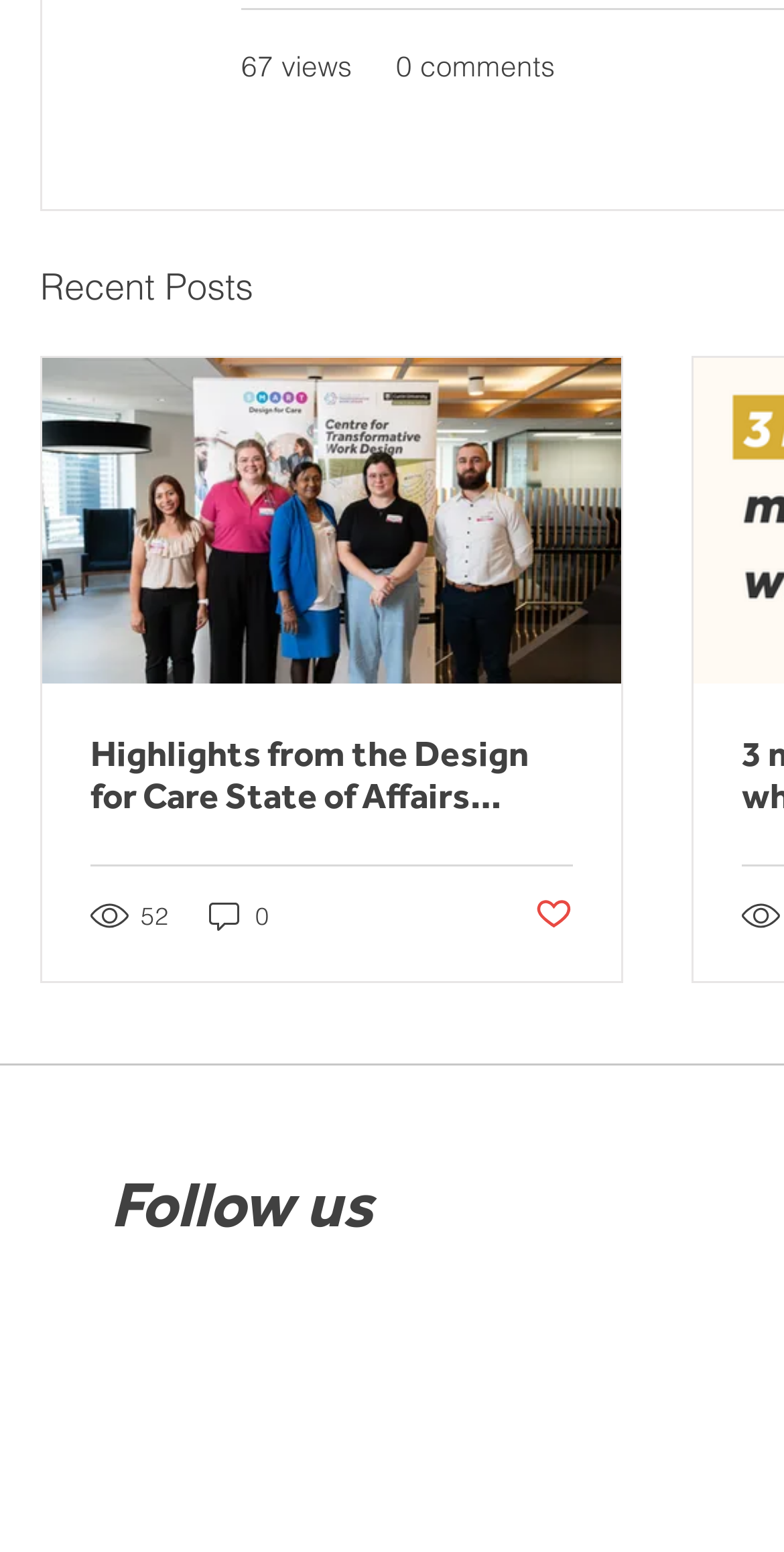Please specify the bounding box coordinates of the clickable region necessary for completing the following instruction: "Read the article about Design for Care State of Affairs Breakfast". The coordinates must consist of four float numbers between 0 and 1, i.e., [left, top, right, bottom].

[0.115, 0.472, 0.731, 0.526]